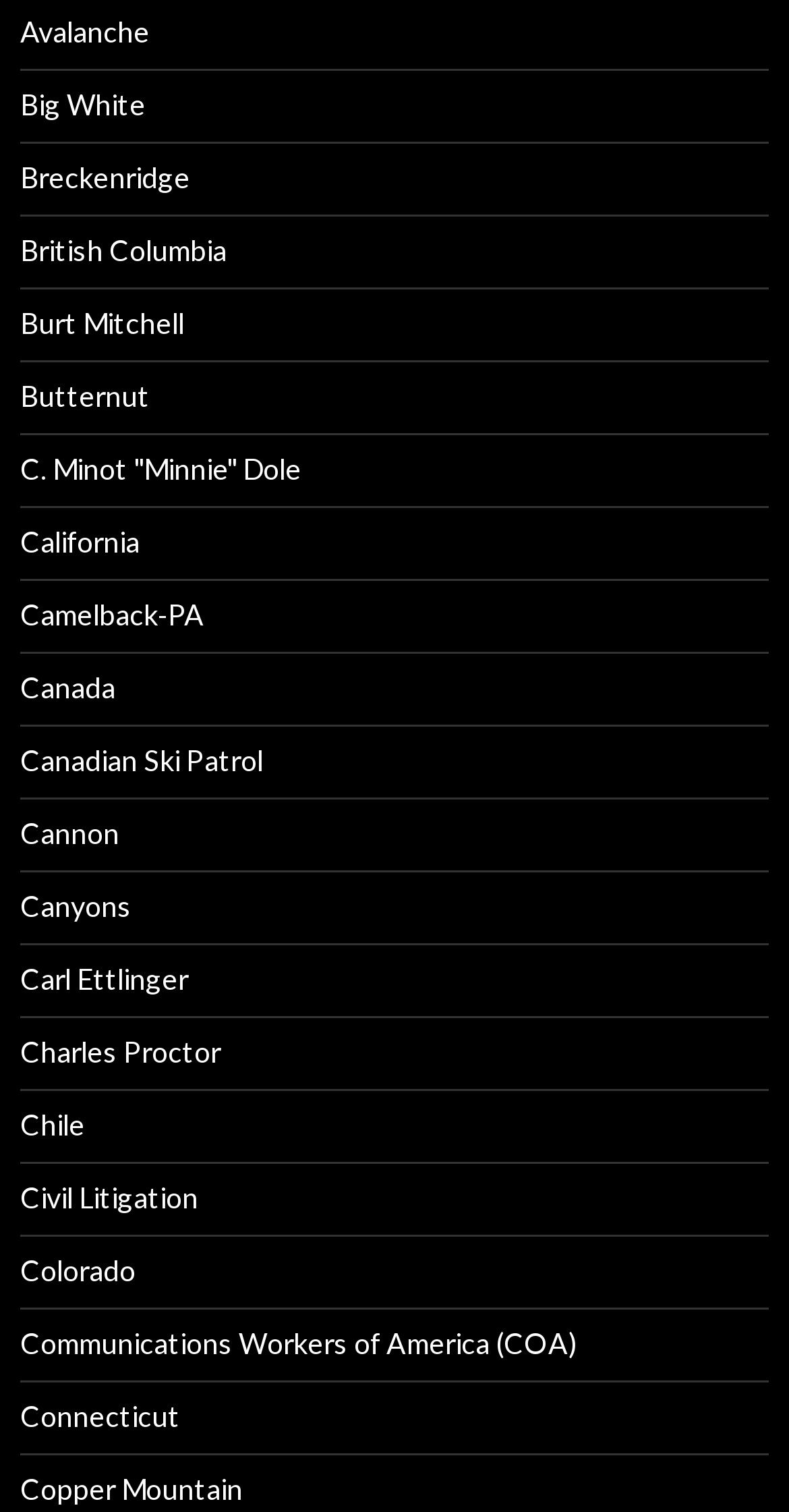Please provide the bounding box coordinates for the element that needs to be clicked to perform the instruction: "learn about C. Minot 'Minnie' Dole". The coordinates must consist of four float numbers between 0 and 1, formatted as [left, top, right, bottom].

[0.026, 0.298, 0.382, 0.321]